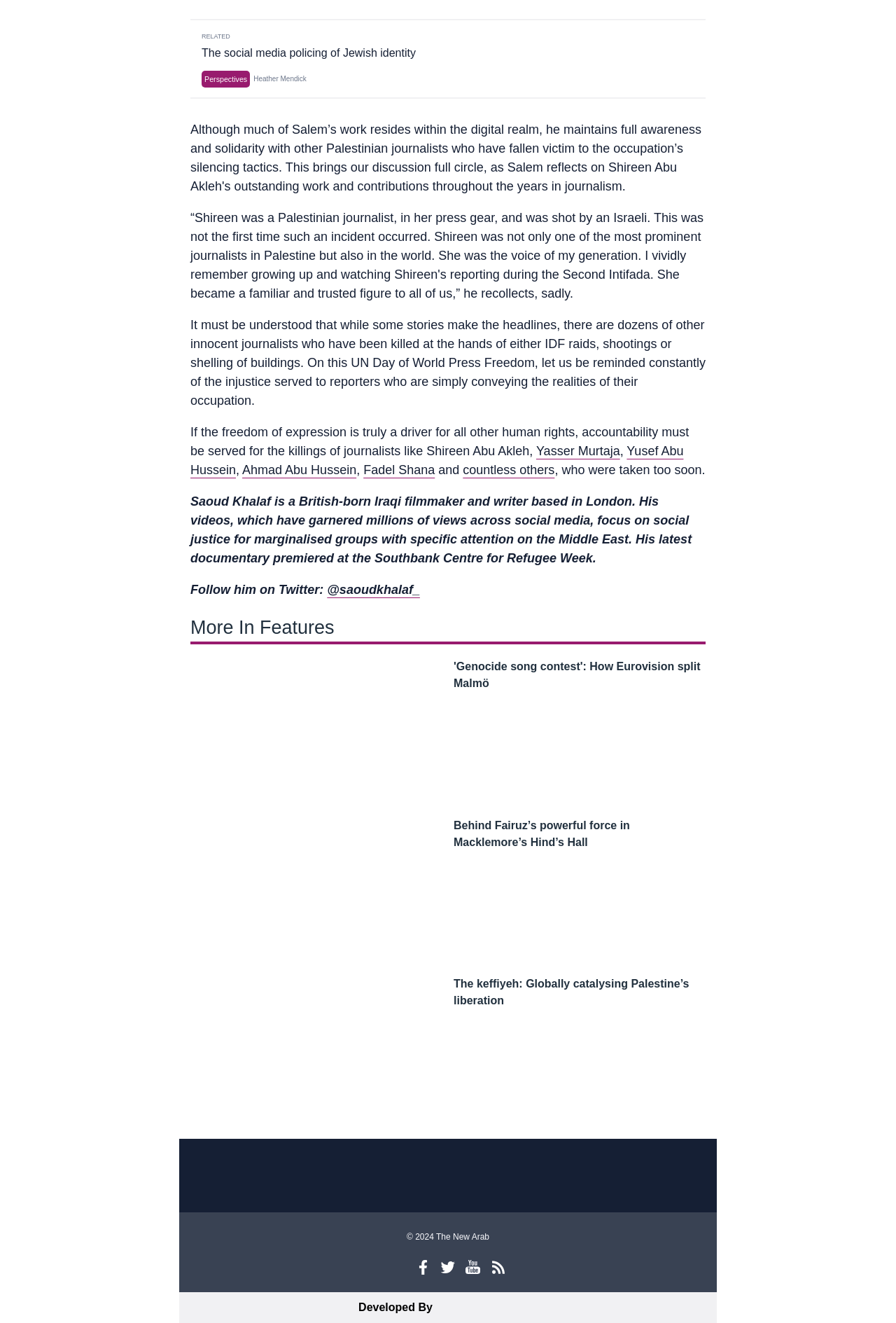Please determine the bounding box coordinates of the section I need to click to accomplish this instruction: "Click on the link to read about the social media policing of Jewish identity".

[0.225, 0.035, 0.464, 0.044]